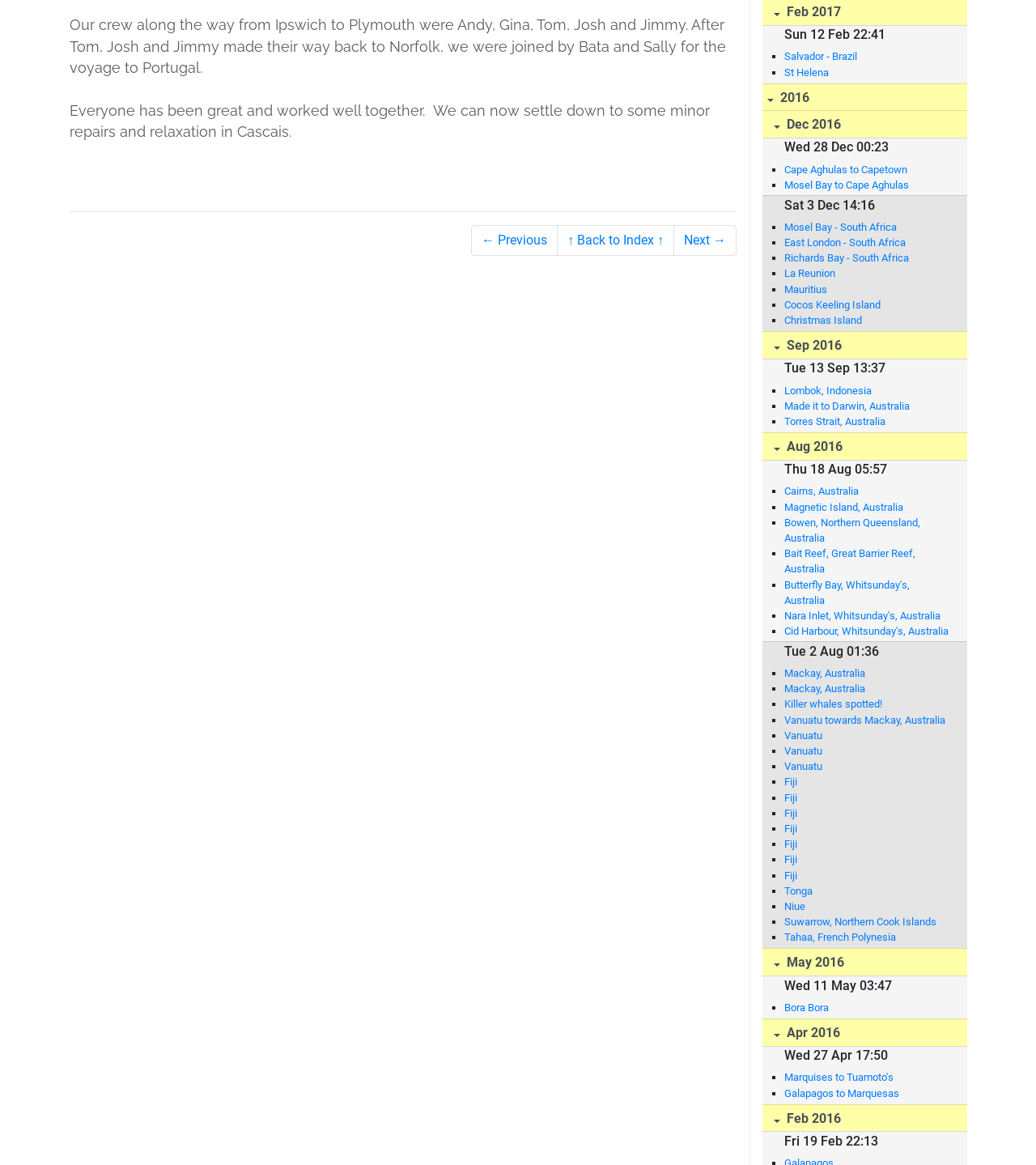Determine the bounding box coordinates for the UI element with the following description: "Tonga". The coordinates should be four float numbers between 0 and 1, represented as [left, top, right, bottom].

[0.757, 0.758, 0.918, 0.771]